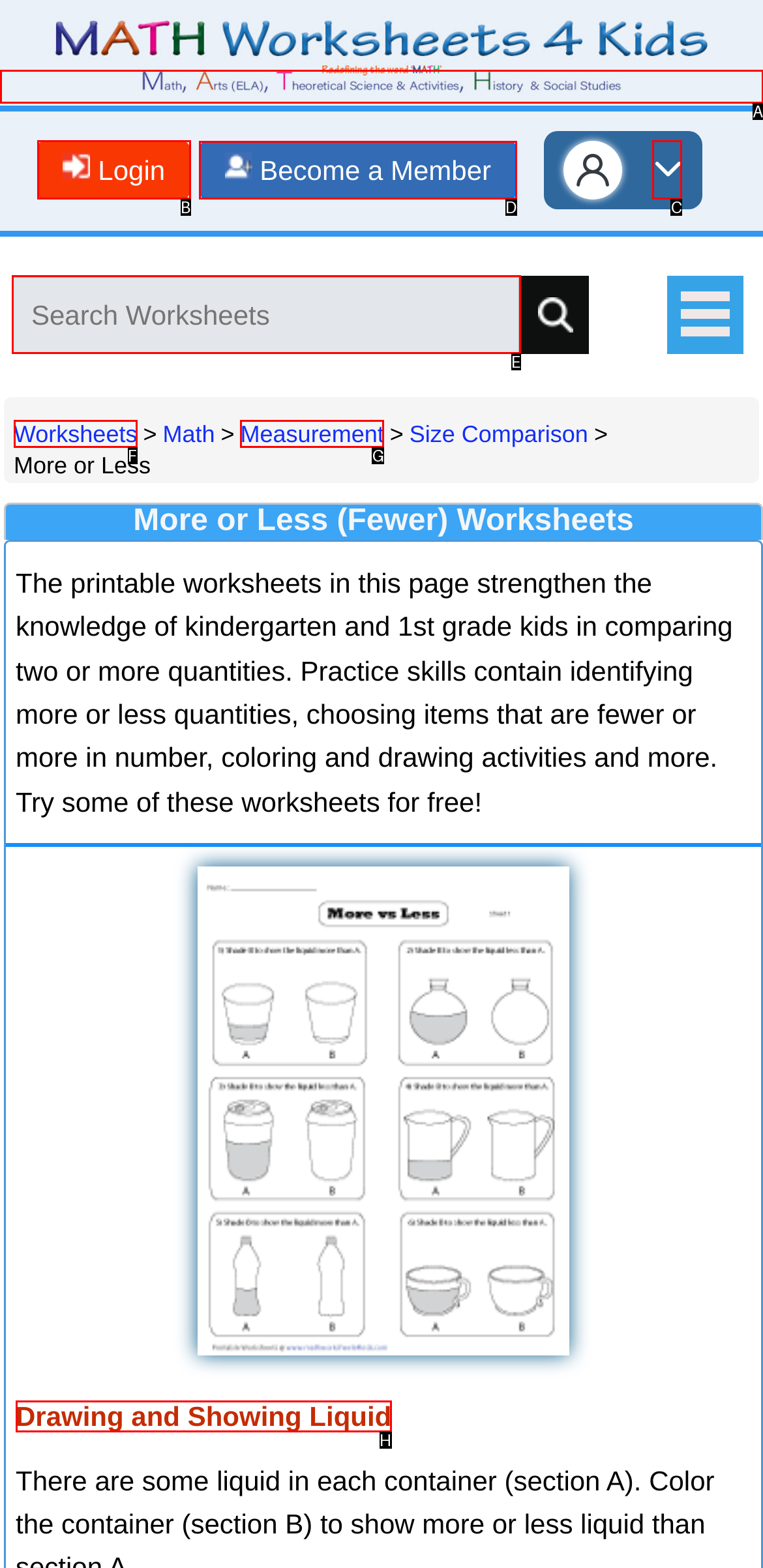Indicate which HTML element you need to click to complete the task: Become a member. Provide the letter of the selected option directly.

D